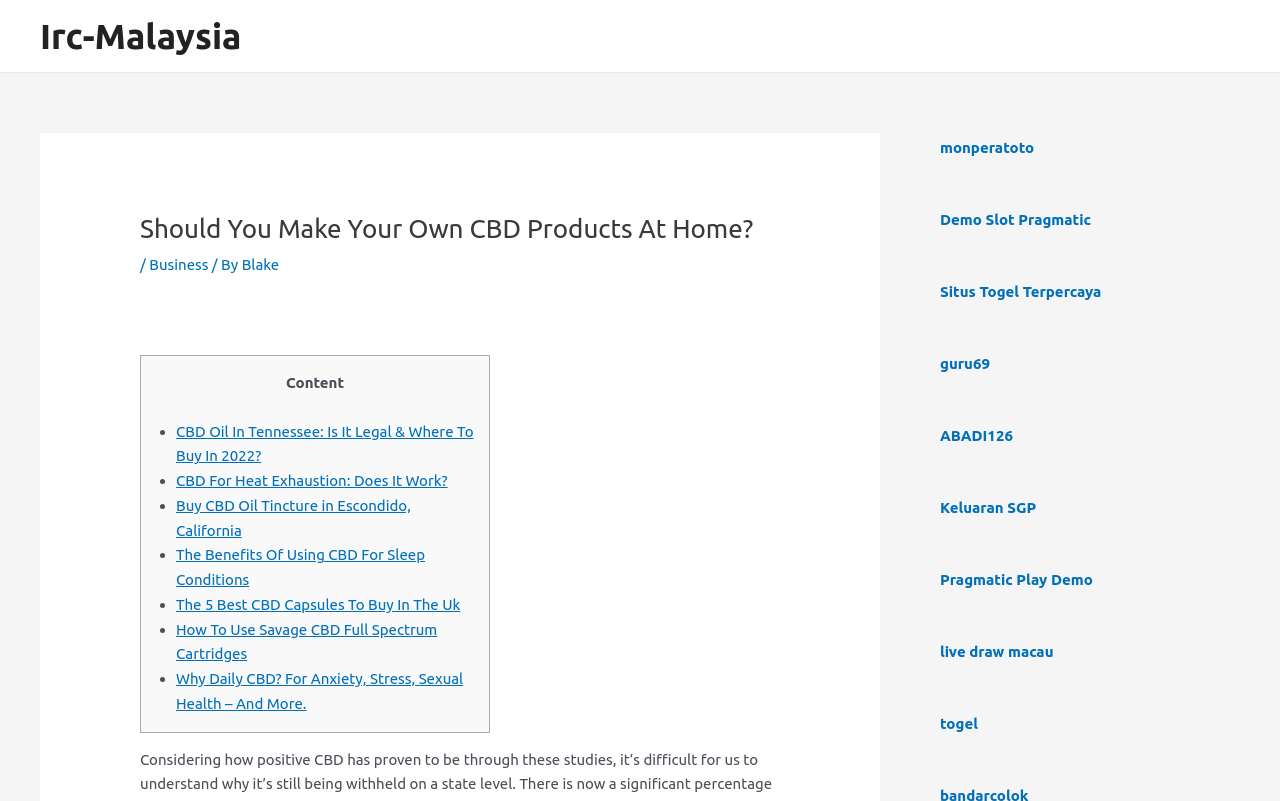What is the main topic of the webpage?
Respond with a short answer, either a single word or a phrase, based on the image.

CBD products